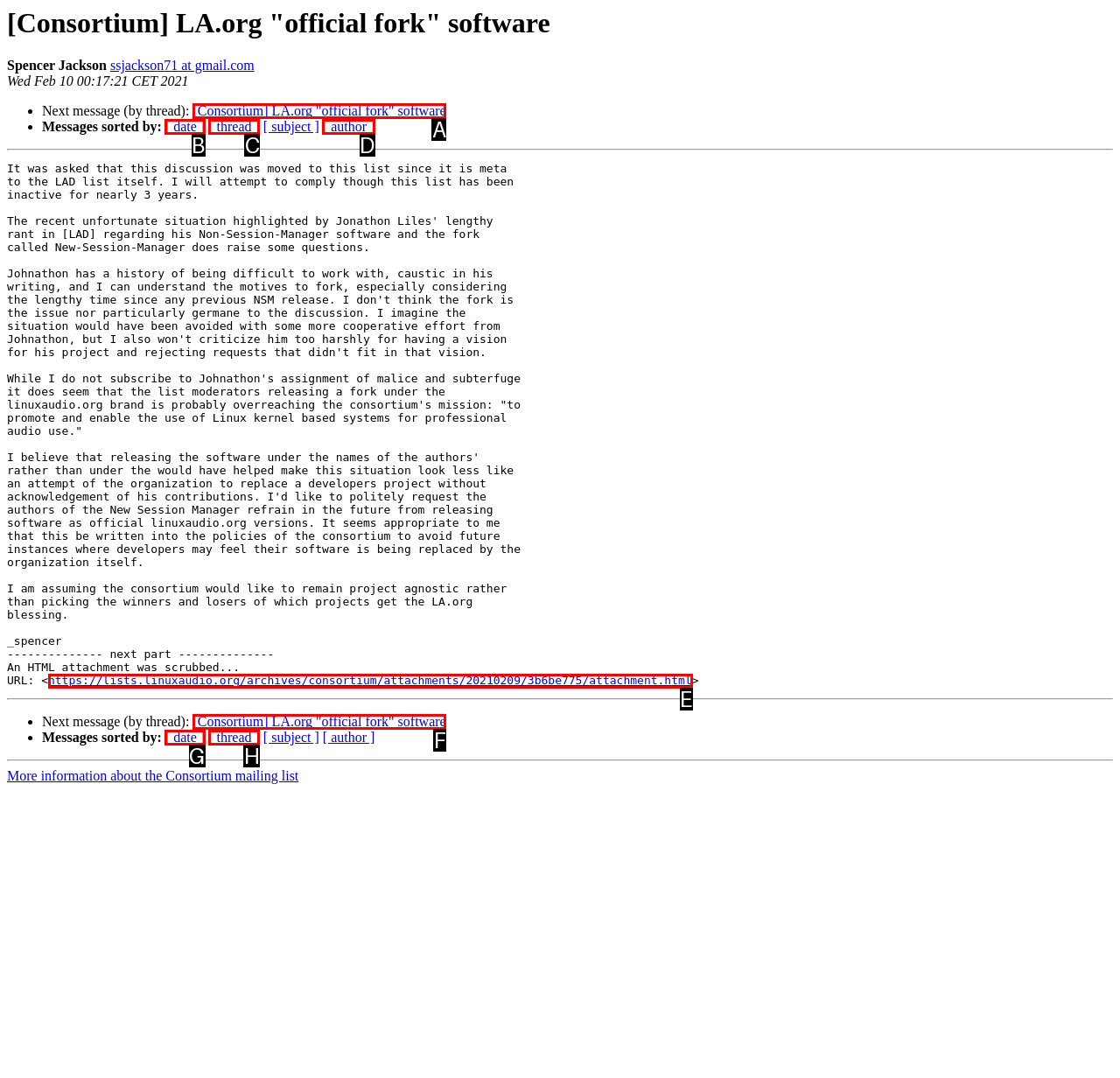Determine the letter of the element I should select to fulfill the following instruction: View the attachment. Just provide the letter.

E